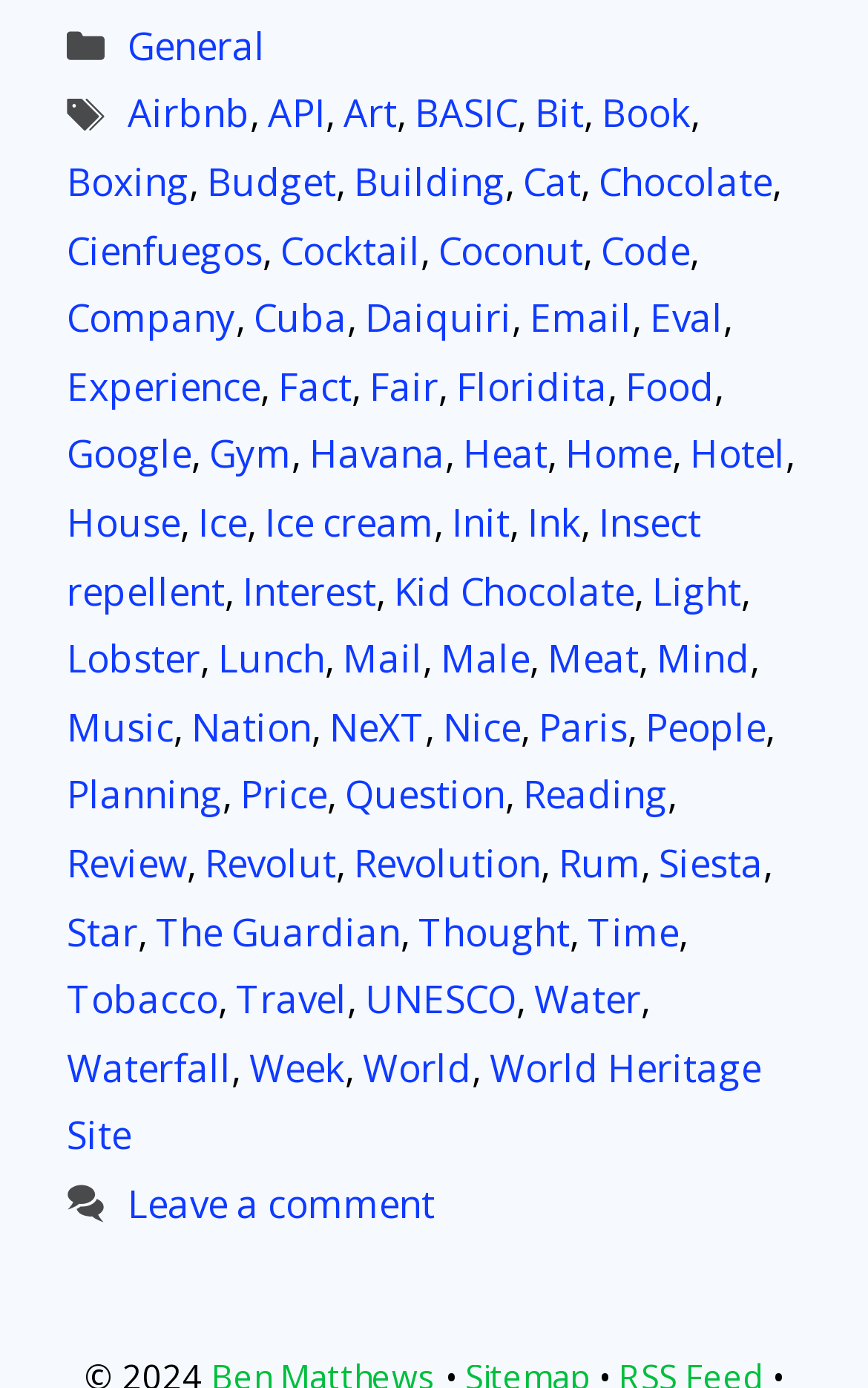Answer the question below in one word or phrase:
What is the first tag listed?

General